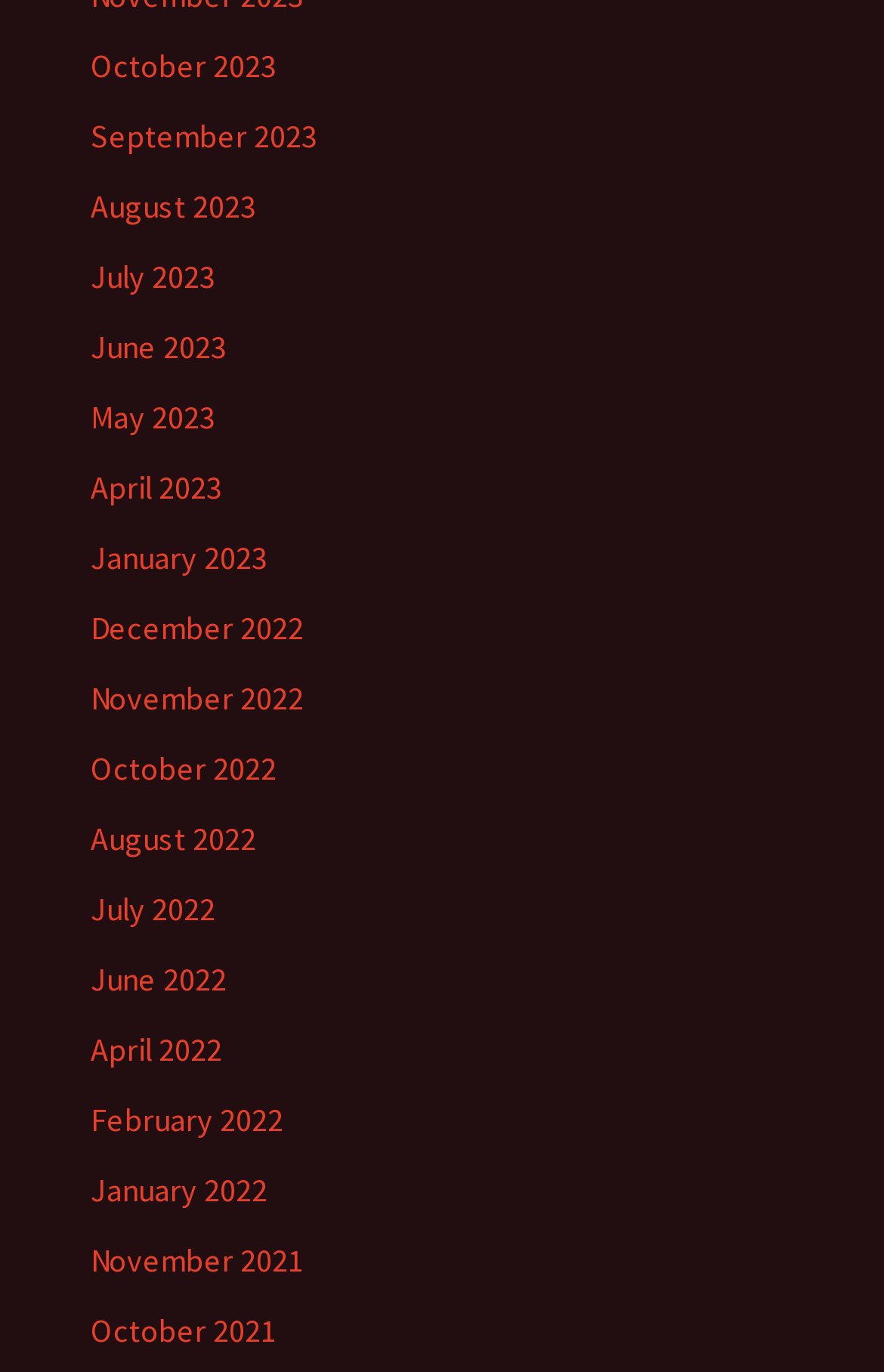Determine the bounding box coordinates for the clickable element required to fulfill the instruction: "view August 2022". Provide the coordinates as four float numbers between 0 and 1, i.e., [left, top, right, bottom].

[0.103, 0.597, 0.29, 0.627]